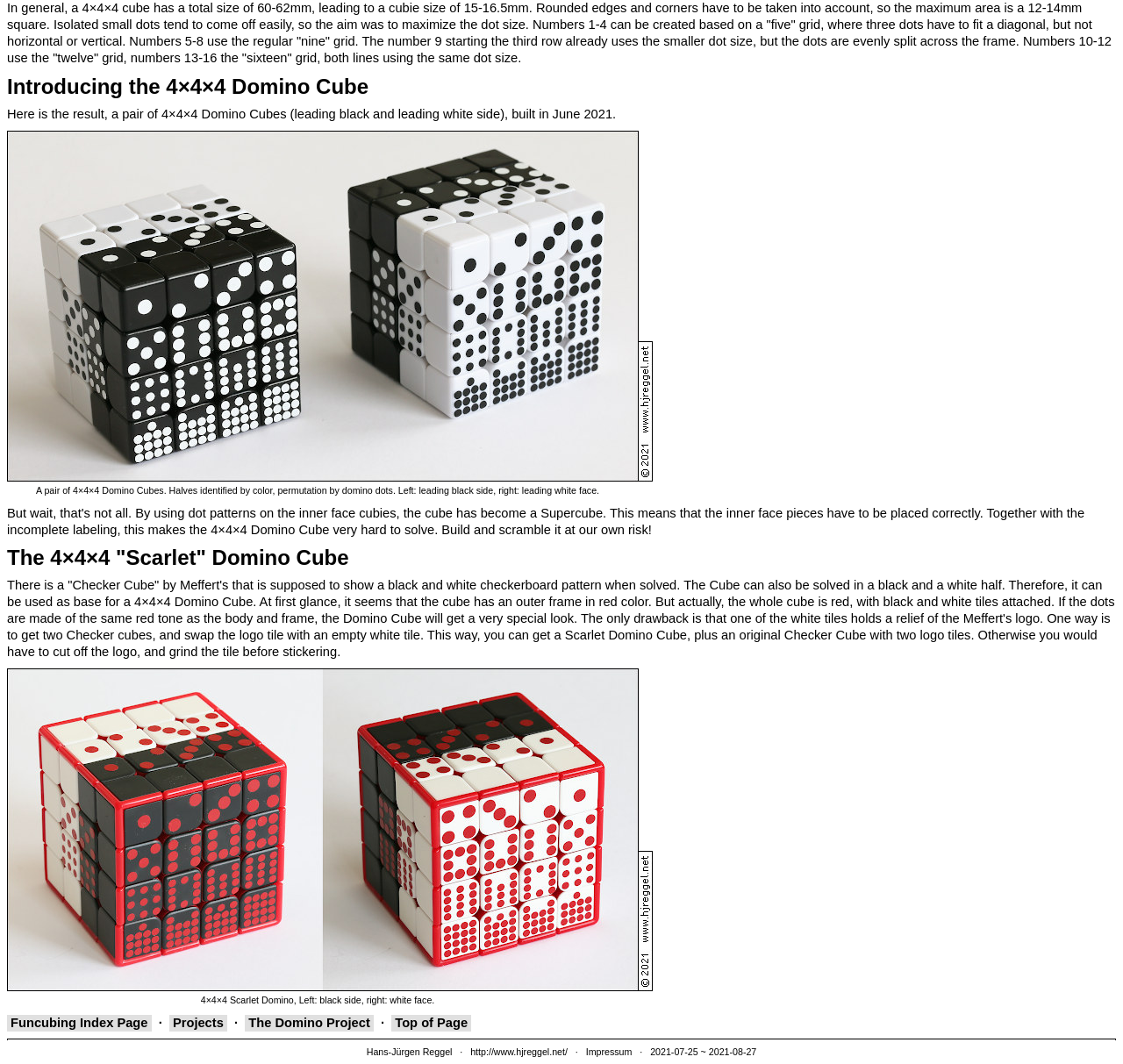Extract the bounding box coordinates for the UI element described by the text: "Learn more about troubleshooting WordPress.". The coordinates should be in the form of [left, top, right, bottom] with values between 0 and 1.

None